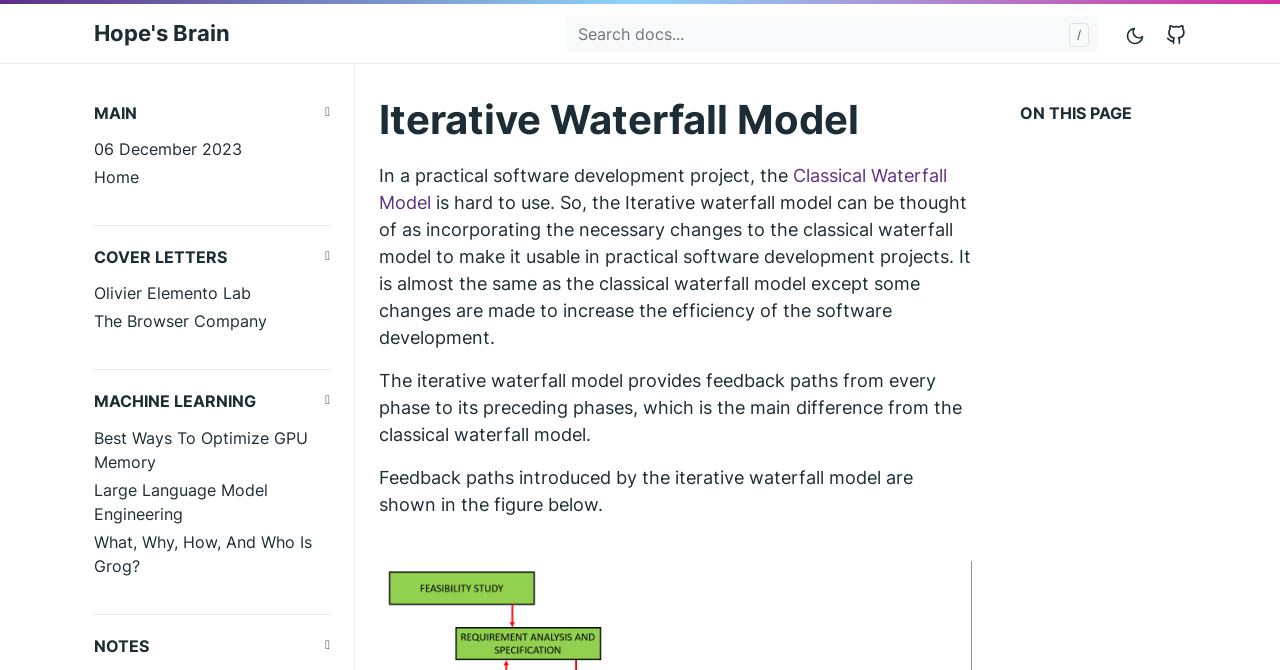What is the purpose of the search box?
Using the image as a reference, answer with just one word or a short phrase.

Search docs